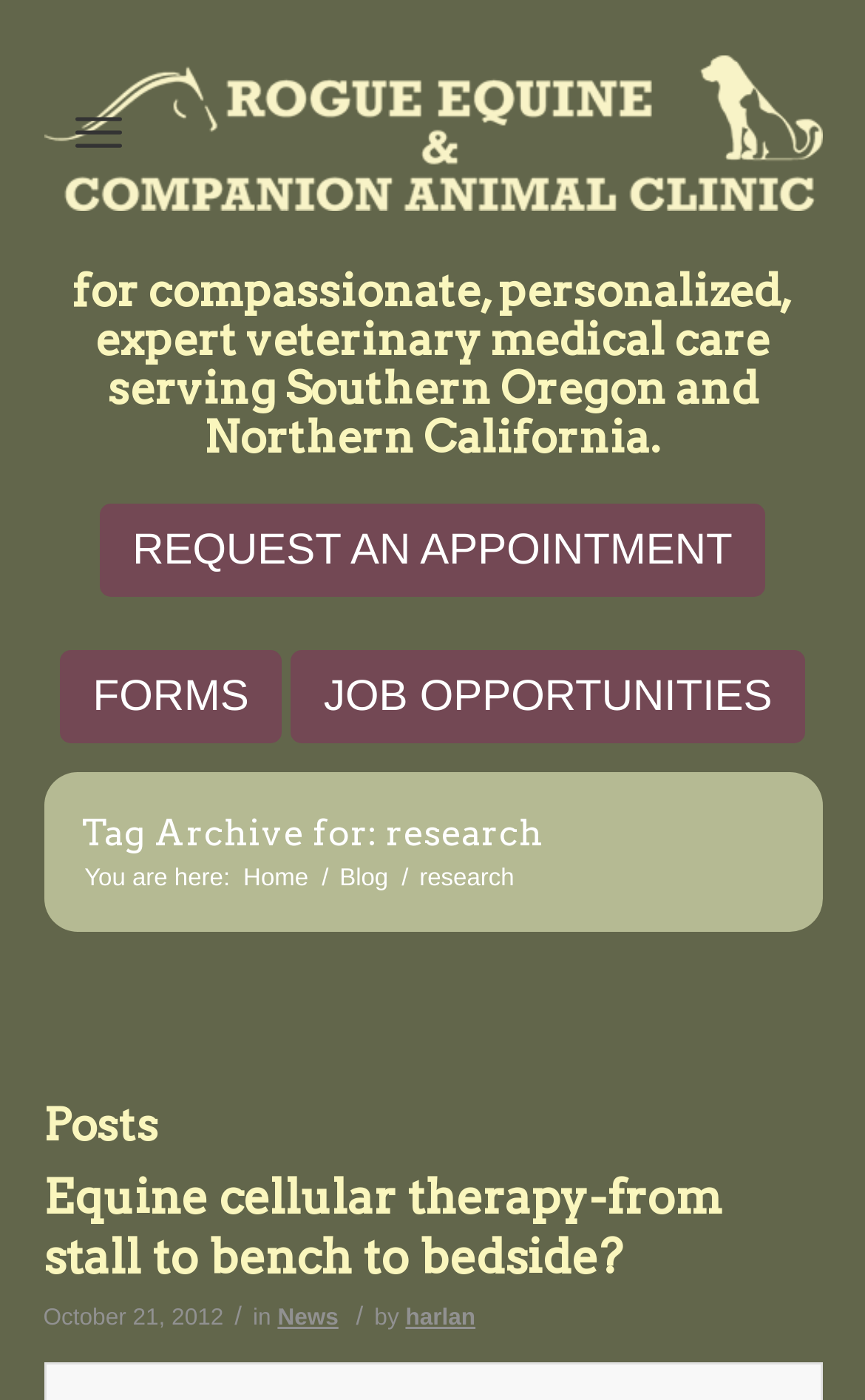Answer the following query with a single word or phrase:
What is the name of the clinic?

Rogue Equine & Companion Animal Clinic